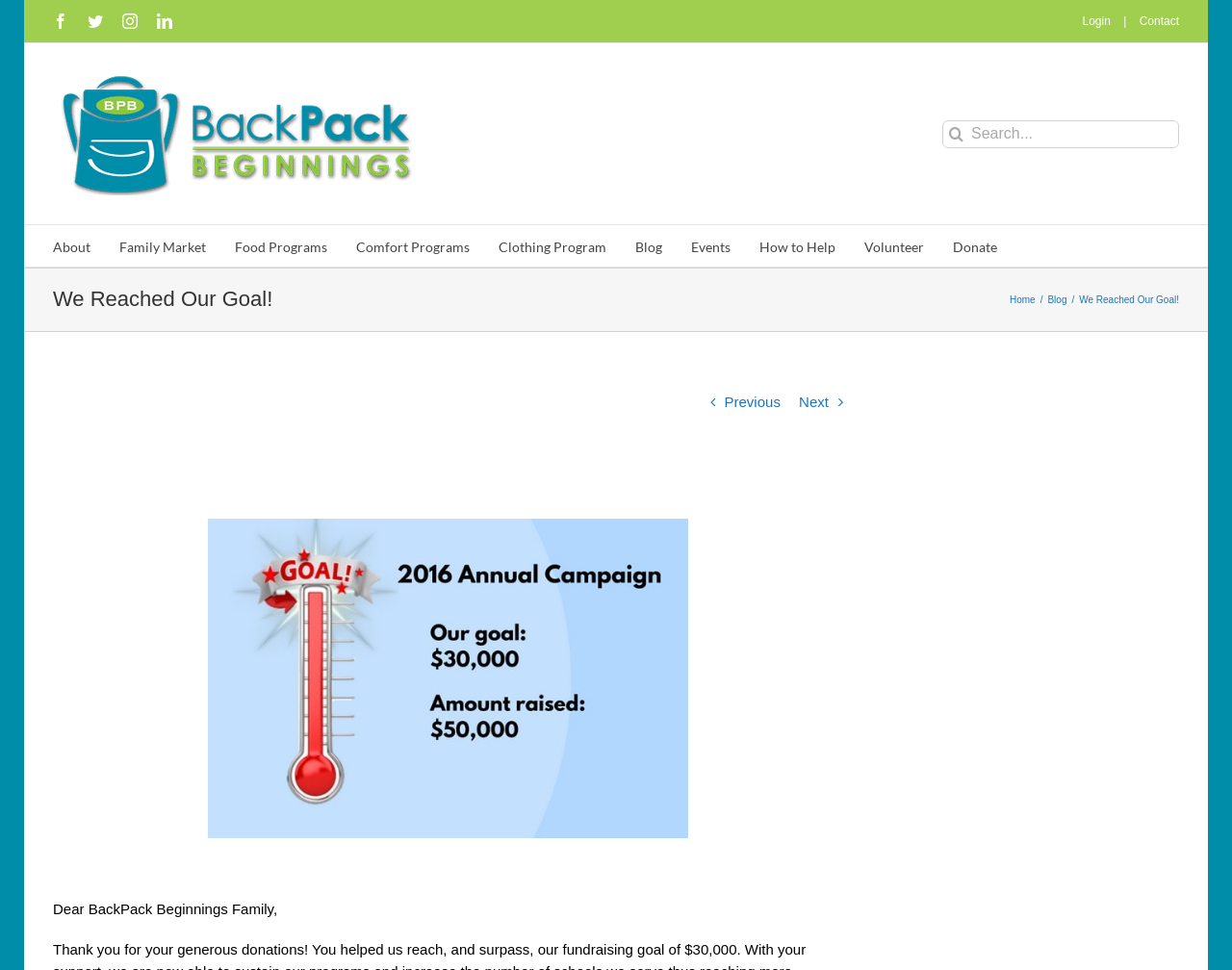How many social media links are there?
Please respond to the question with a detailed and informative answer.

I counted the number of social media links at the top of the webpage, which are Facebook, Twitter, Instagram, and LinkedIn, so there are 4 social media links.